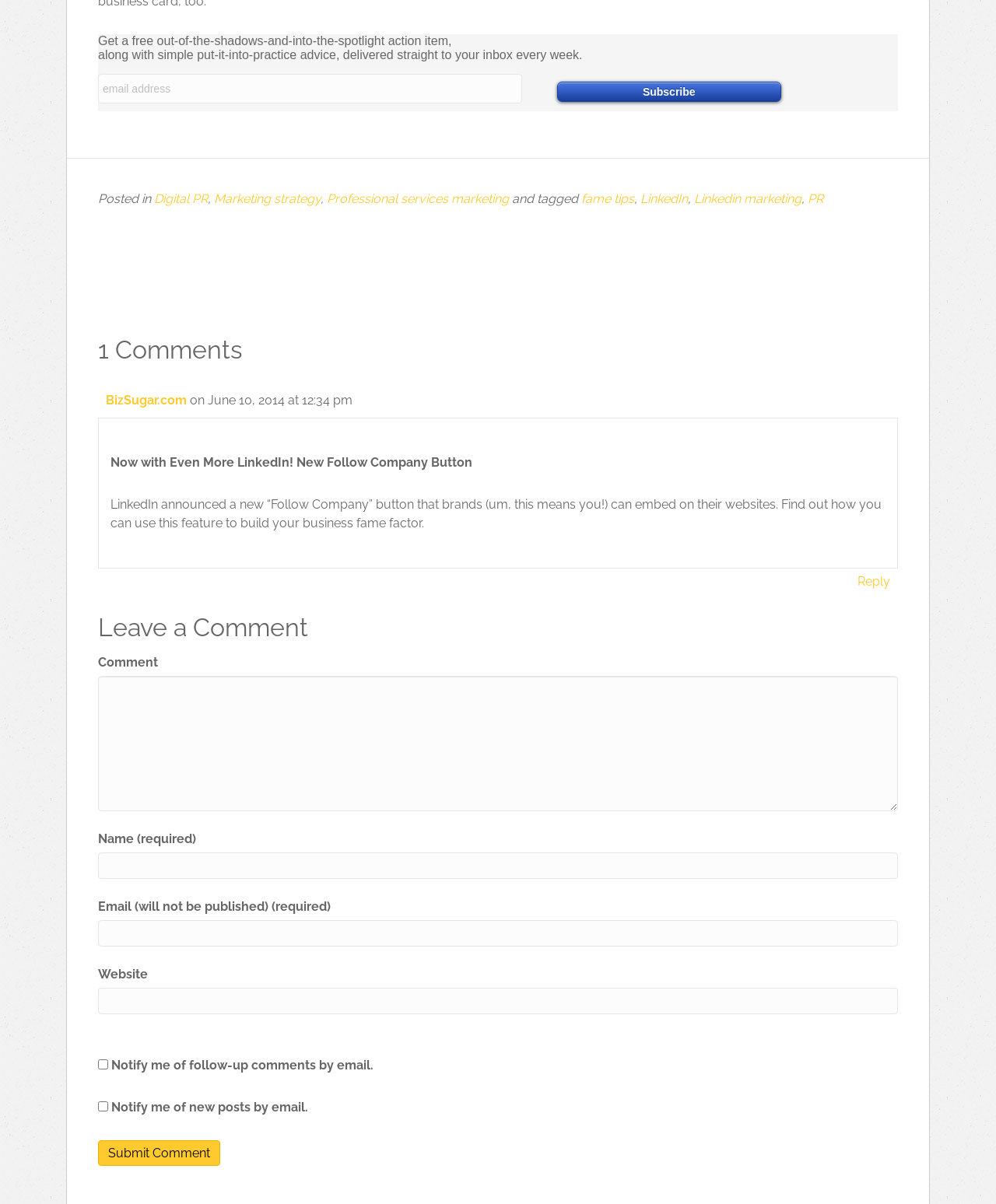Please find the bounding box coordinates of the section that needs to be clicked to achieve this instruction: "Subscribe to the newsletter".

[0.559, 0.068, 0.784, 0.085]